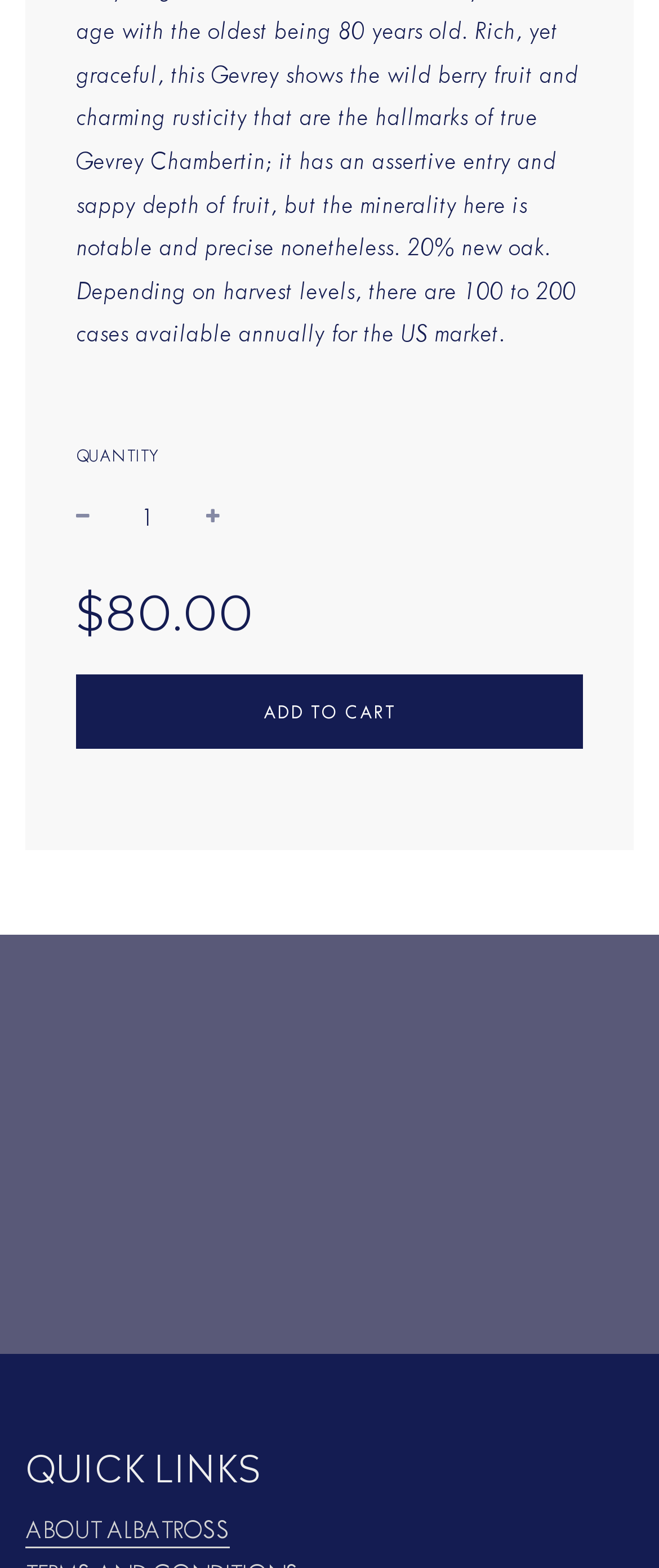What is the text of the last link on the page?
Based on the visual information, provide a detailed and comprehensive answer.

The last link on the page has the text 'ABOUT ALBATROSS' which is a link element under the 'QUICK LINKS' section.